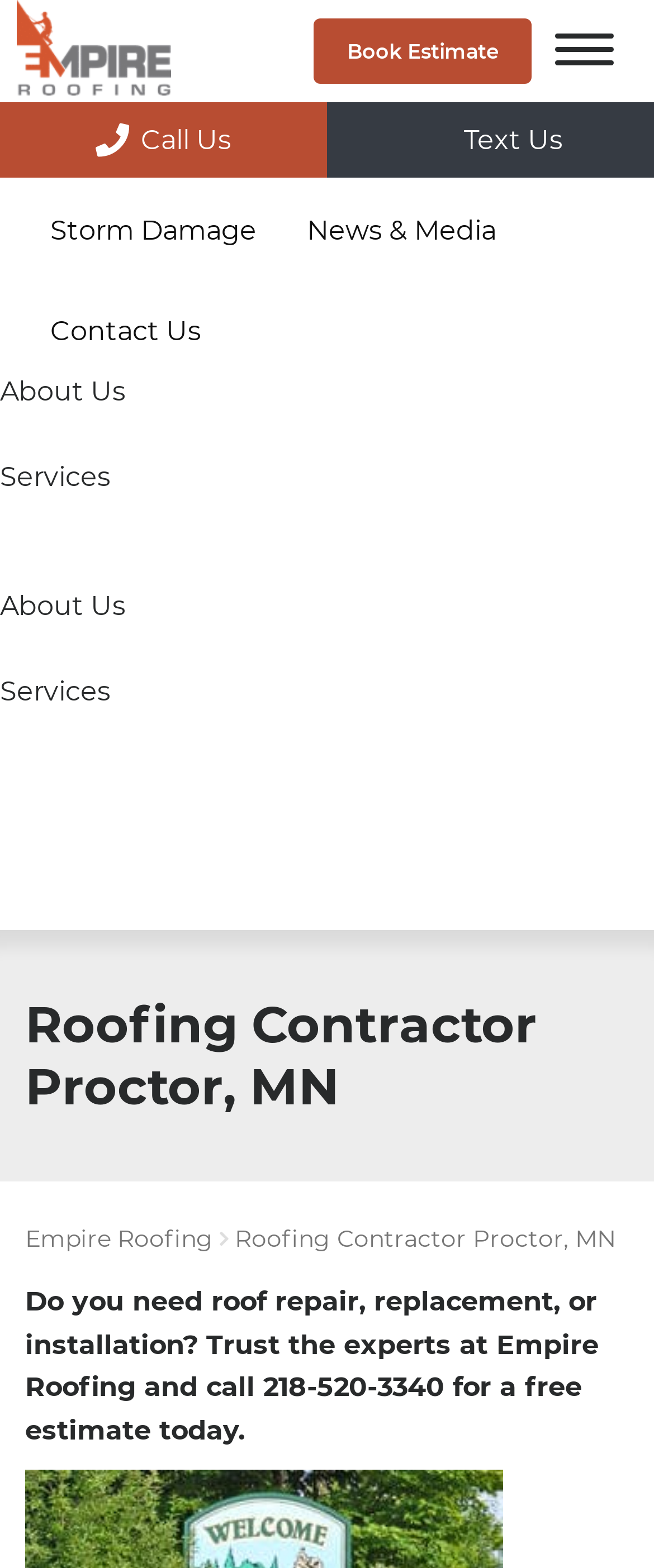Generate an in-depth caption that captures all aspects of the webpage.

The webpage is about Empire Roofing, a roofing contractor in Proctor, MN, and surrounding areas. At the top, there are multiple links to different sections of the website, including "About Us", "Services", "Gallery", "Financing", "Storm Damage", "News & Media", and "Contact Us". These links are positioned horizontally across the top of the page, with "About Us" and "Services" on the left, and "Financing" and "Storm Damage" on the right.

Below the top links, there are two columns of text. The left column has two instances of "About Us" and two instances of "Services", which are likely headings or section titles. The right column has a heading that reads "Roofing Contractor Proctor, MN" and a link to "Empire Roofing". 

Below the columns, there is a paragraph of text that describes the services offered by Empire Roofing, including roof repair, replacement, and installation, and provides a phone number to call for a free estimate.

At the very top of the page, there is a logo or image of Empire Roofing, which is also a link to the company's website. On the right side of the page, there are three links: "Book Estimate", an empty link, and a link to call or text the company.

Overall, the webpage is organized to provide easy access to different sections of the website and to highlight the services offered by Empire Roofing.